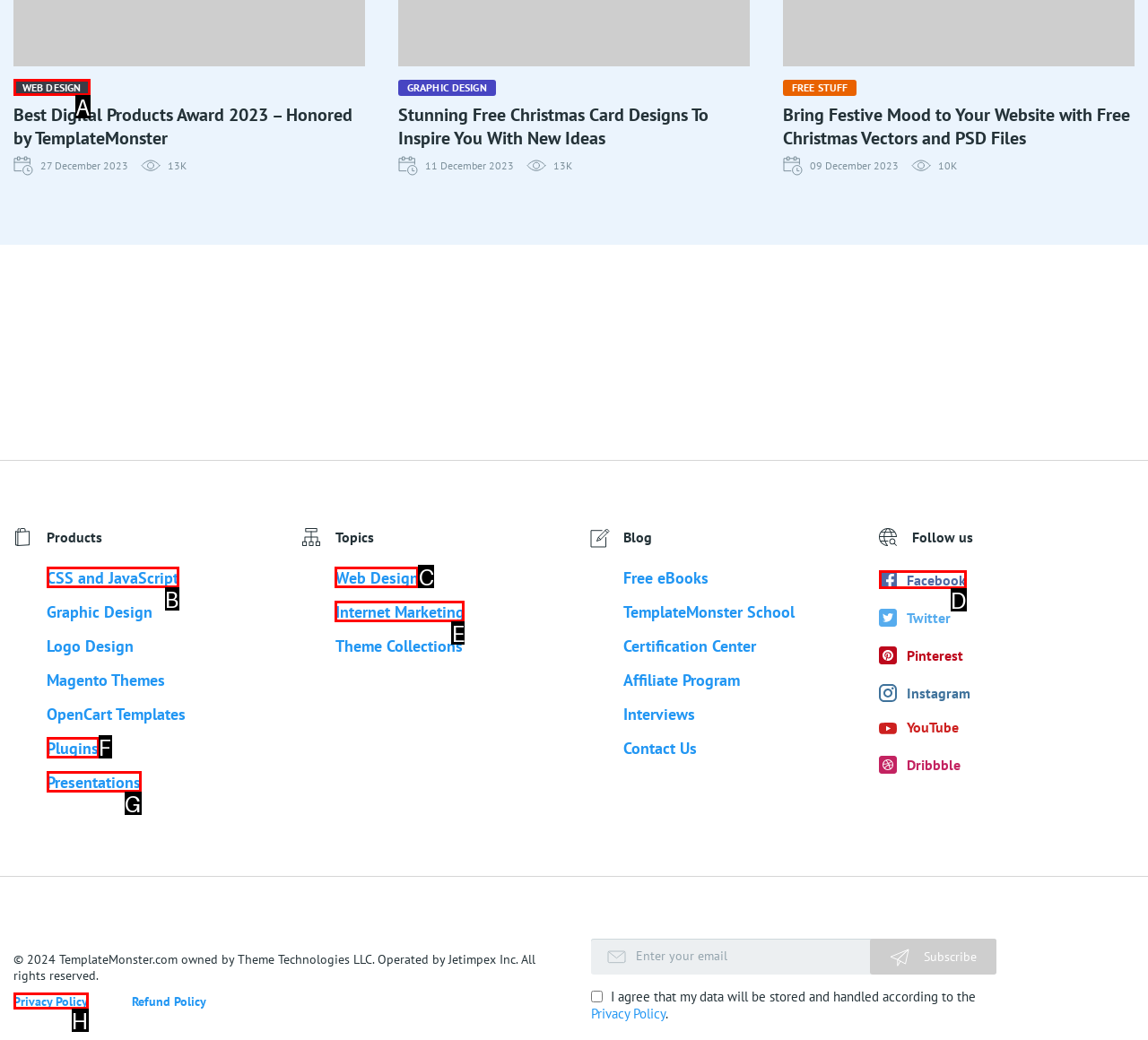From the choices provided, which HTML element best fits the description: Facebook? Answer with the appropriate letter.

D